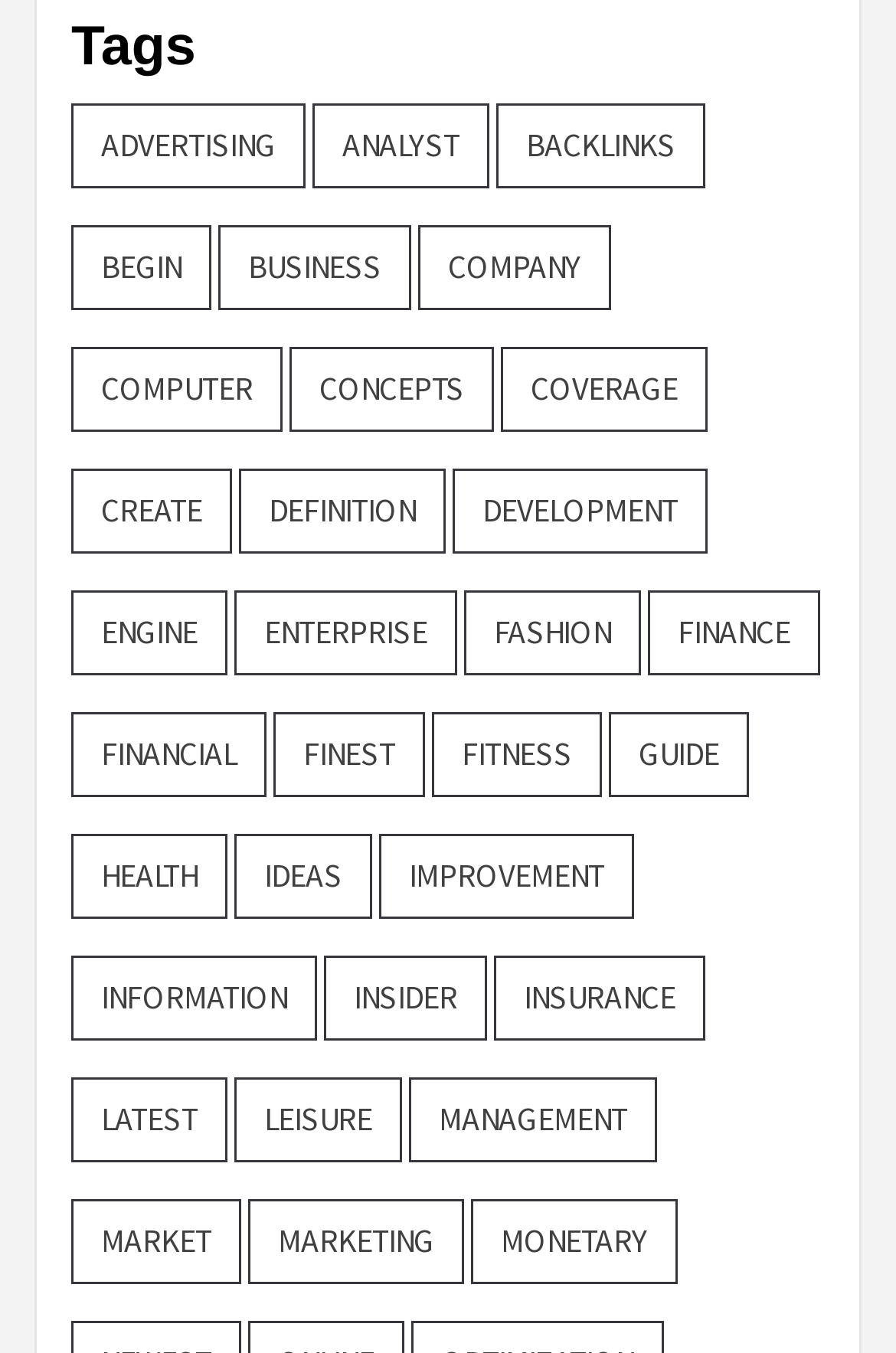What is the category with the fewest items?
From the image, provide a succinct answer in one word or a short phrase.

begin